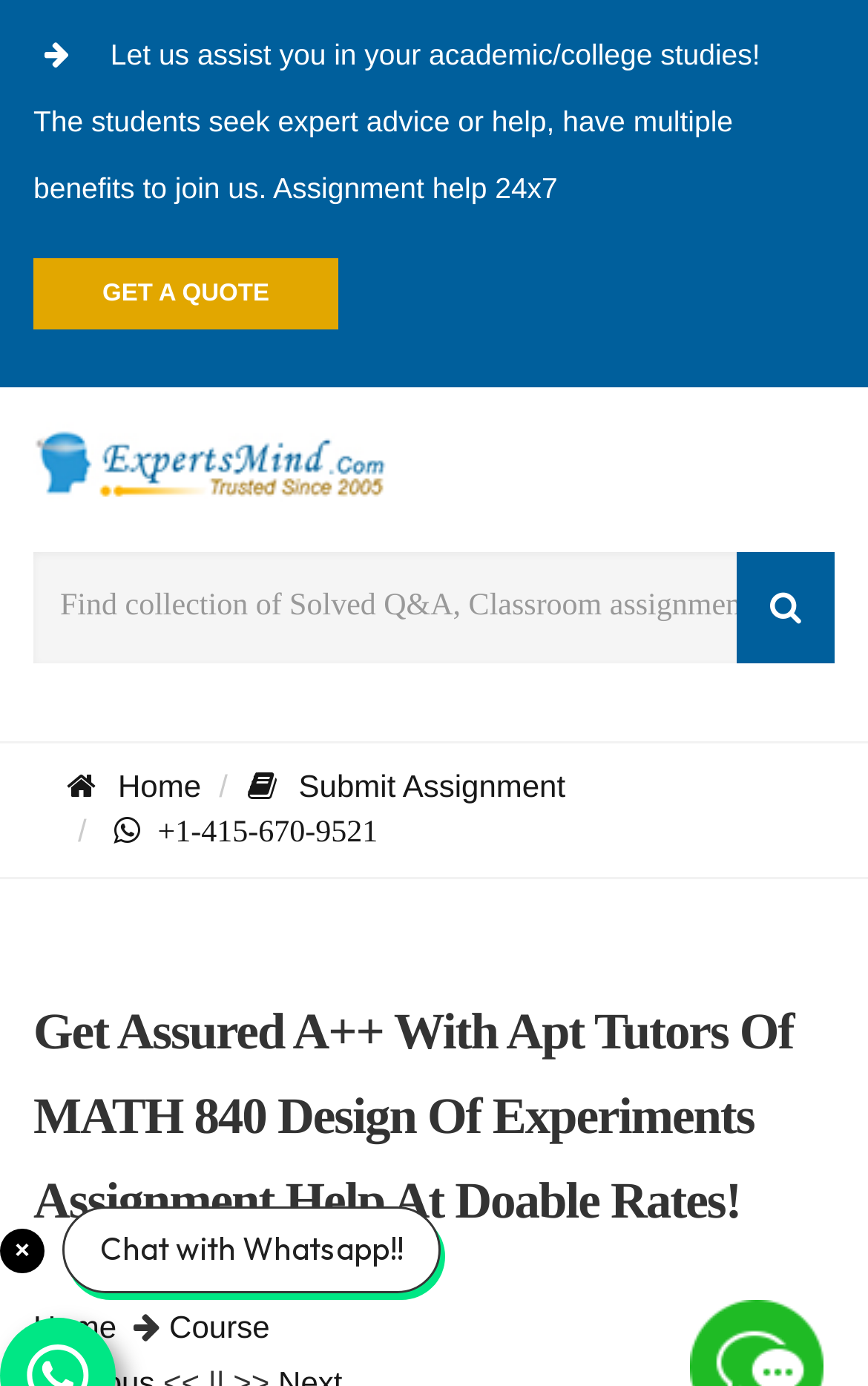Identify the bounding box coordinates for the UI element described as follows: "alt="Assignment Help - Homework Help"". Ensure the coordinates are four float numbers between 0 and 1, formatted as [left, top, right, bottom].

[0.038, 0.279, 0.449, 0.385]